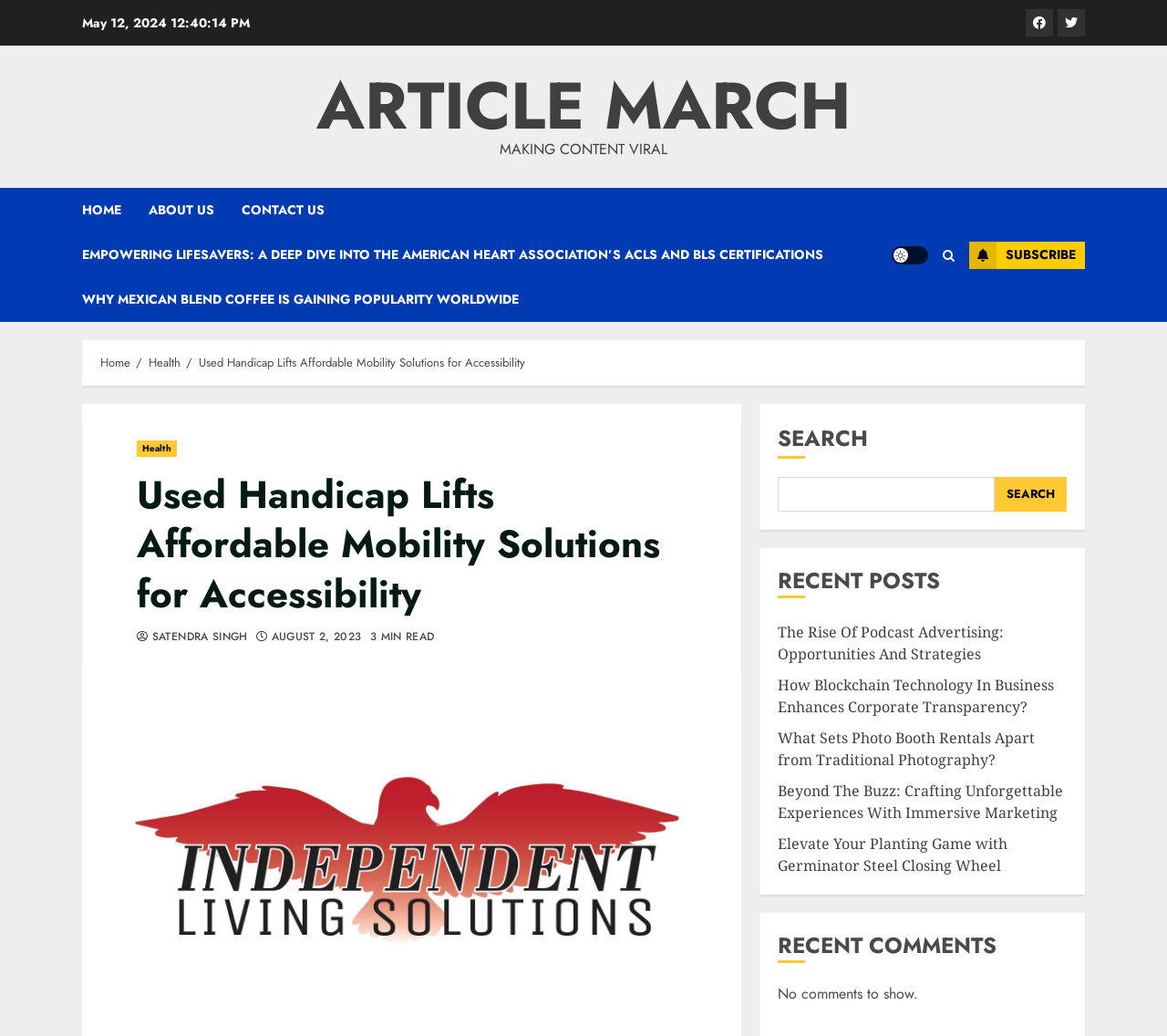Please locate the bounding box coordinates of the element that should be clicked to complete the given instruction: "Subscribe to the newsletter".

[0.83, 0.233, 0.93, 0.259]